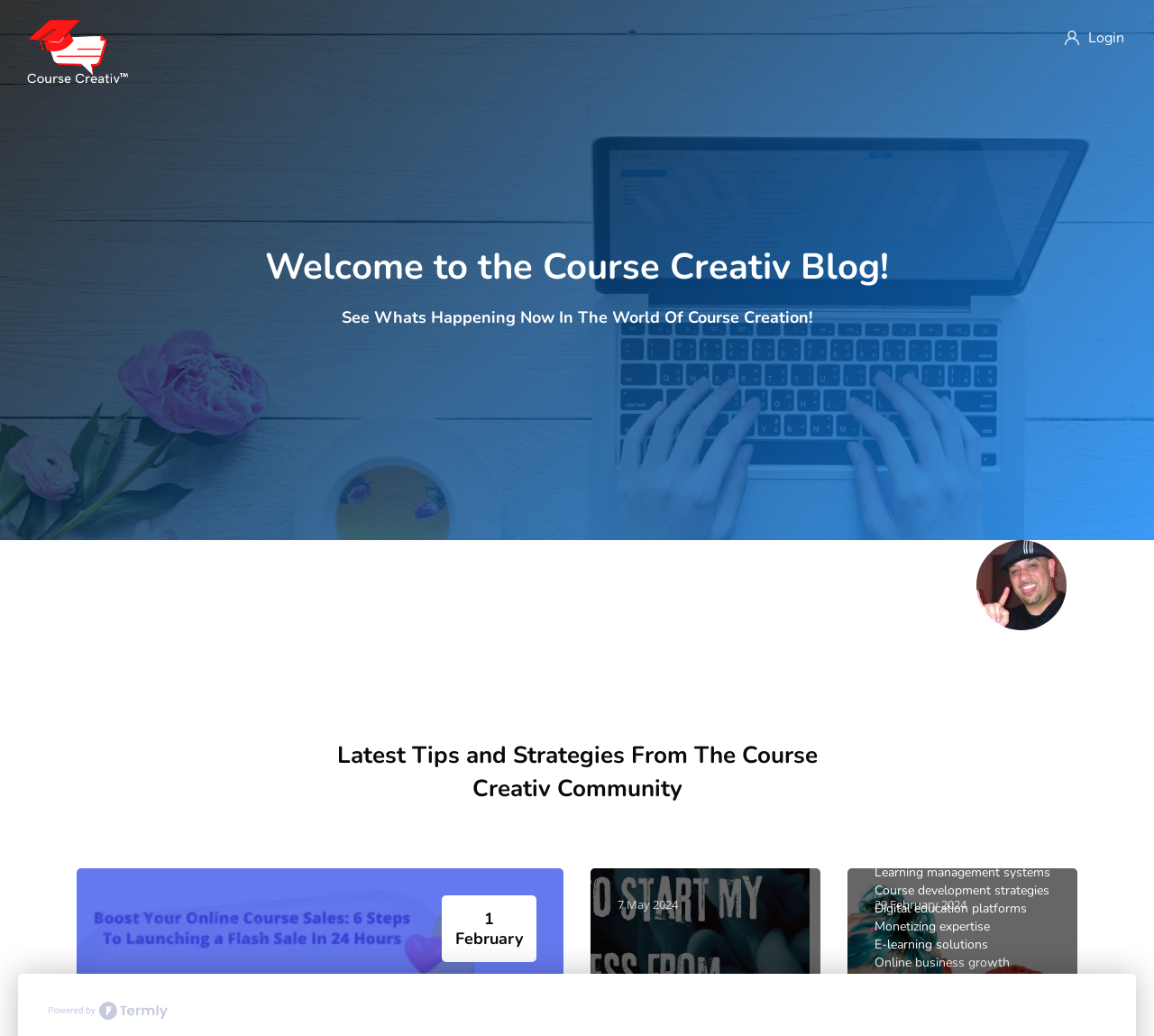What topics are discussed in the blog?
Please use the image to provide a one-word or short phrase answer.

Course creation, learning management systems, etc.